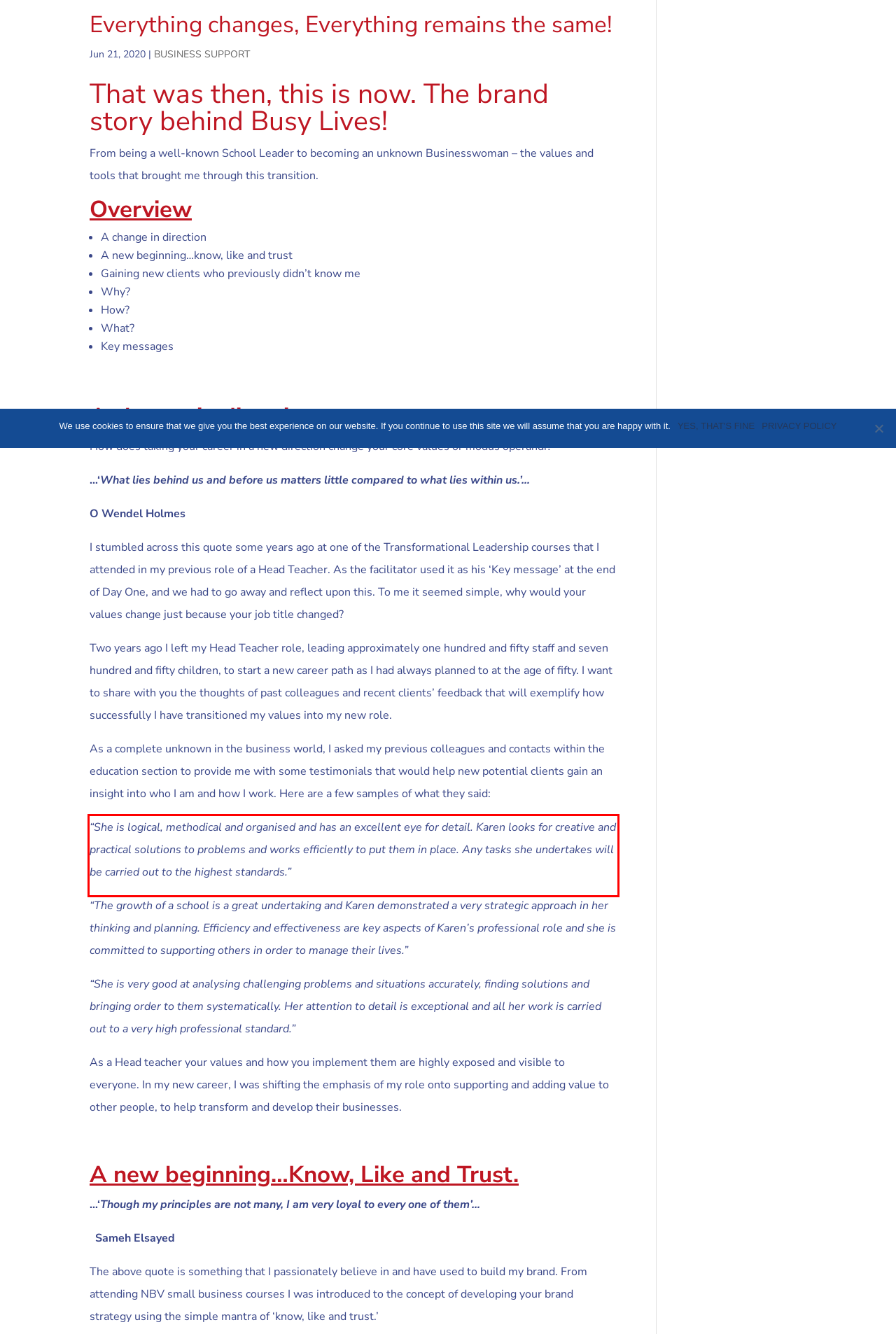By examining the provided screenshot of a webpage, recognize the text within the red bounding box and generate its text content.

“She is logical, methodical and organised and has an excellent eye for detail. Karen looks for creative and practical solutions to problems and works efficiently to put them in place. Any tasks she undertakes will be carried out to the highest standards.”